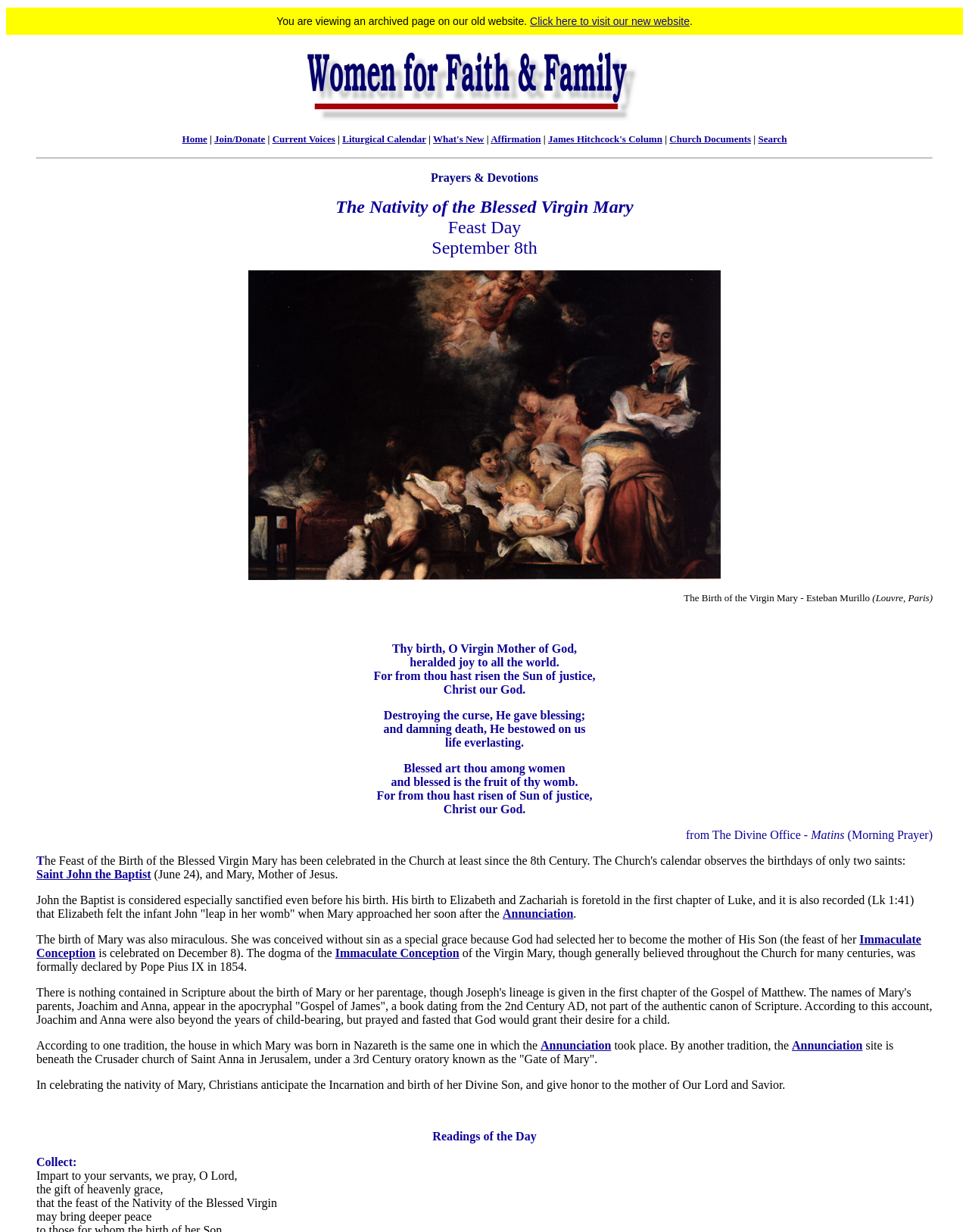Please locate the bounding box coordinates of the element that should be clicked to achieve the given instruction: "Click on 'Search'".

[0.782, 0.108, 0.812, 0.117]